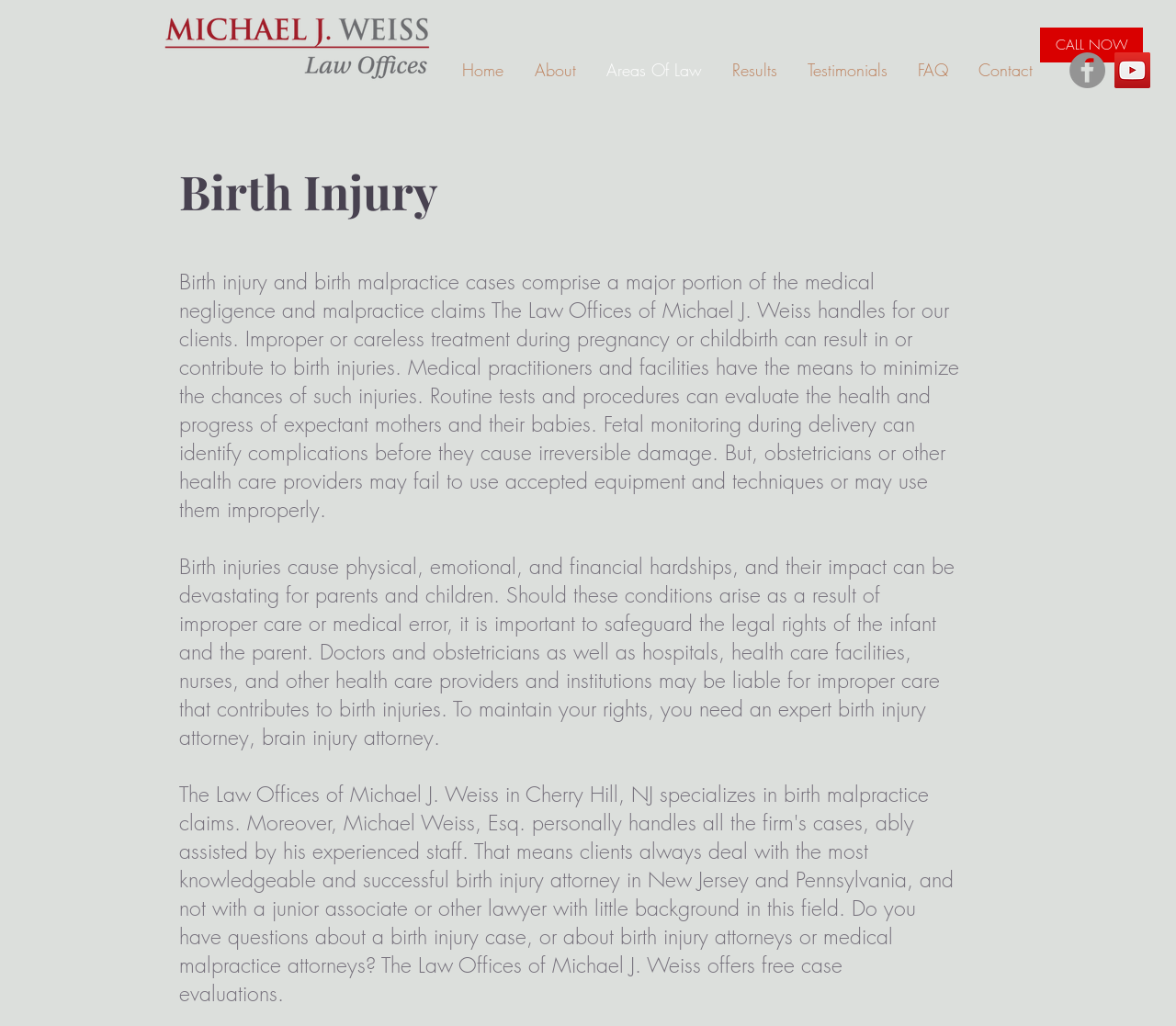Elaborate on the webpage's design and content in a detailed caption.

The webpage is about birth injury and medical malpractice cases, specifically highlighting the services of the Law Offices of Michael J. Weiss. At the top right corner, there is a "CALL NOW" link. Below it, on the top left, is the law firm's logo, "michael-weiss-law-logoF_edited.png". 

A navigation menu is located below the logo, spanning across the top of the page. It contains links to "Home", "About", "Areas Of Law", "Results", "Testimonials", "FAQ", and "Contact". 

On the top right, there is a social media bar with a link to Facebook, accompanied by the Facebook logo. 

The main content of the page is divided into two sections. The first section has a heading "Birth Injury" and a paragraph of text that explains what birth injury and birth malpractice cases are, and how medical practitioners and facilities can minimize the chances of such injuries. 

The second section is a continuation of the text, discussing the consequences of birth injuries and the importance of seeking legal action if they arise due to improper care or medical error. It emphasizes the need for an expert birth injury attorney.